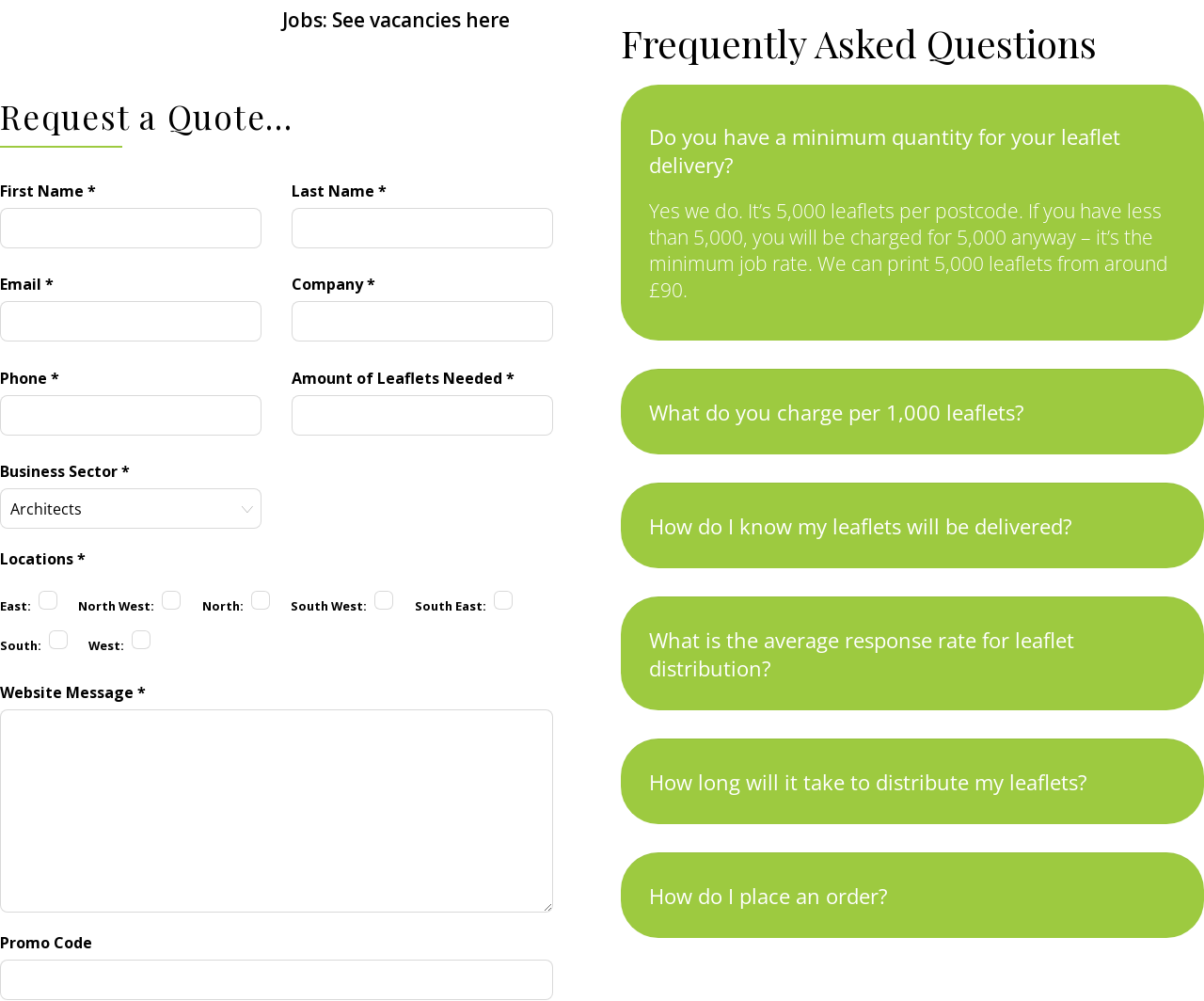Kindly determine the bounding box coordinates for the area that needs to be clicked to execute this instruction: "Select business sector".

[0.0, 0.488, 0.217, 0.529]